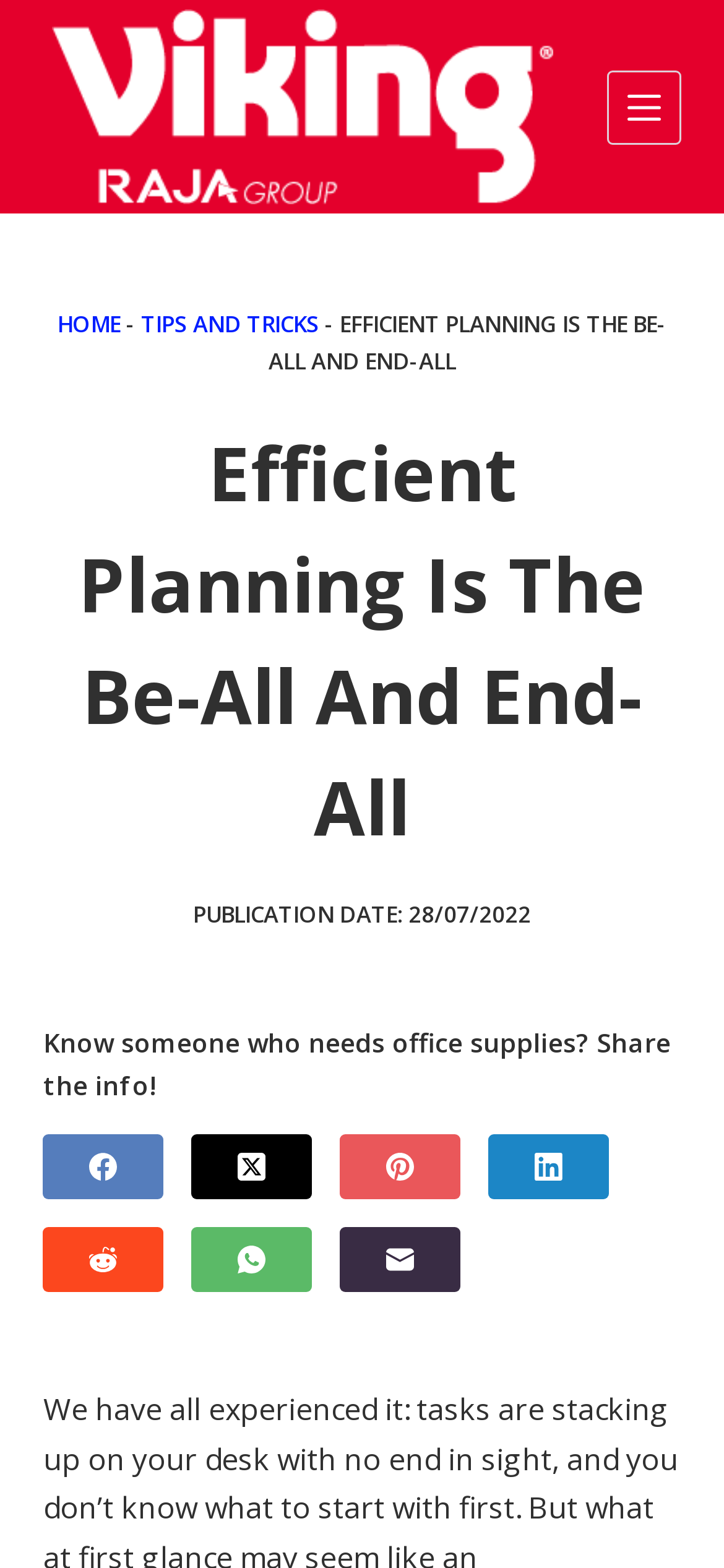Using the webpage screenshot and the element description Skip to content, determine the bounding box coordinates. Specify the coordinates in the format (top-left x, top-left y, bottom-right x, bottom-right y) with values ranging from 0 to 1.

[0.0, 0.0, 0.103, 0.024]